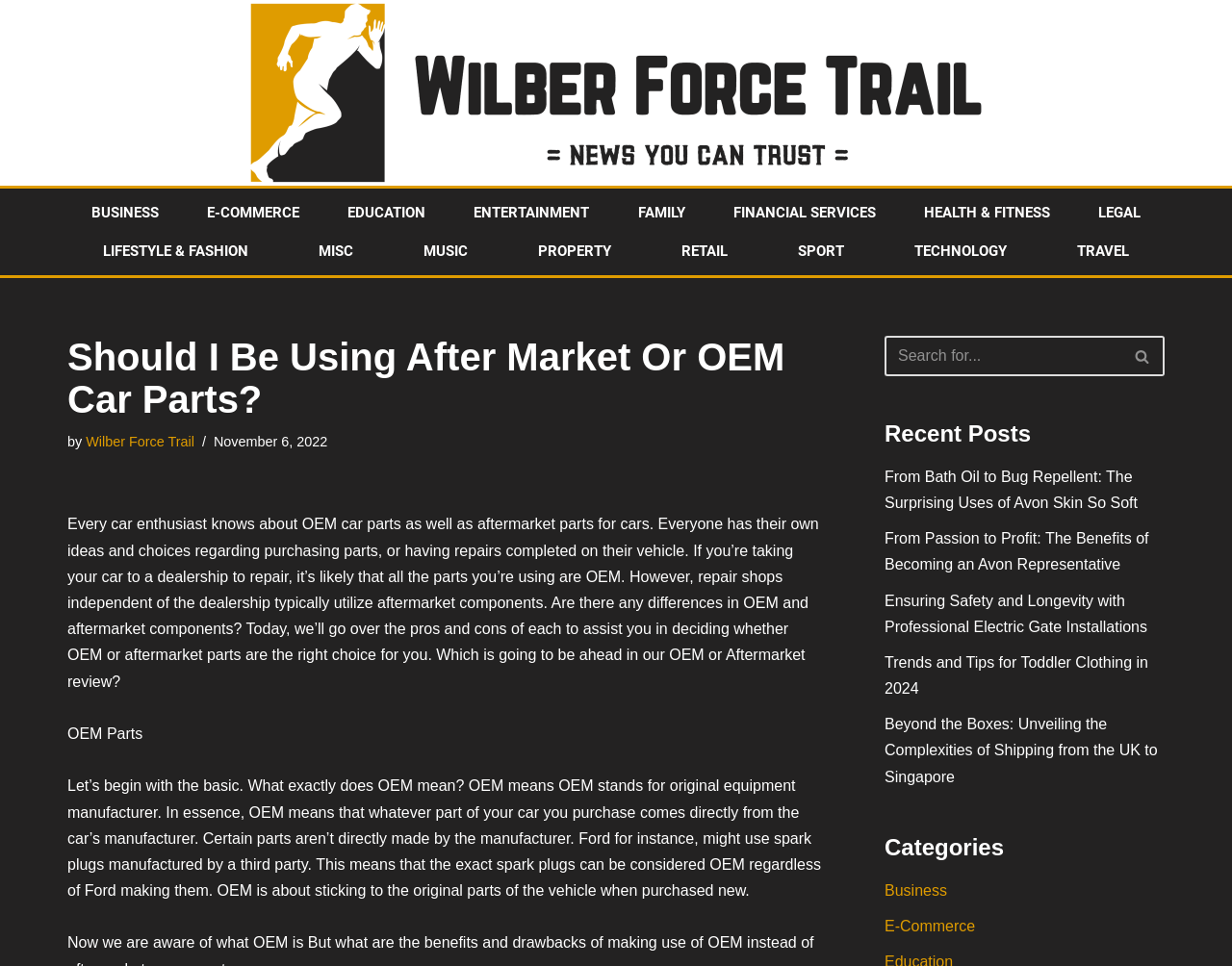What type of parts does a dealership typically use?
Answer the question with as much detail as you can, using the image as a reference.

According to the webpage, if you're taking your car to a dealership to repair, it's likely that all the parts you're using are OEM. This is mentioned in the introductory paragraph of the article.